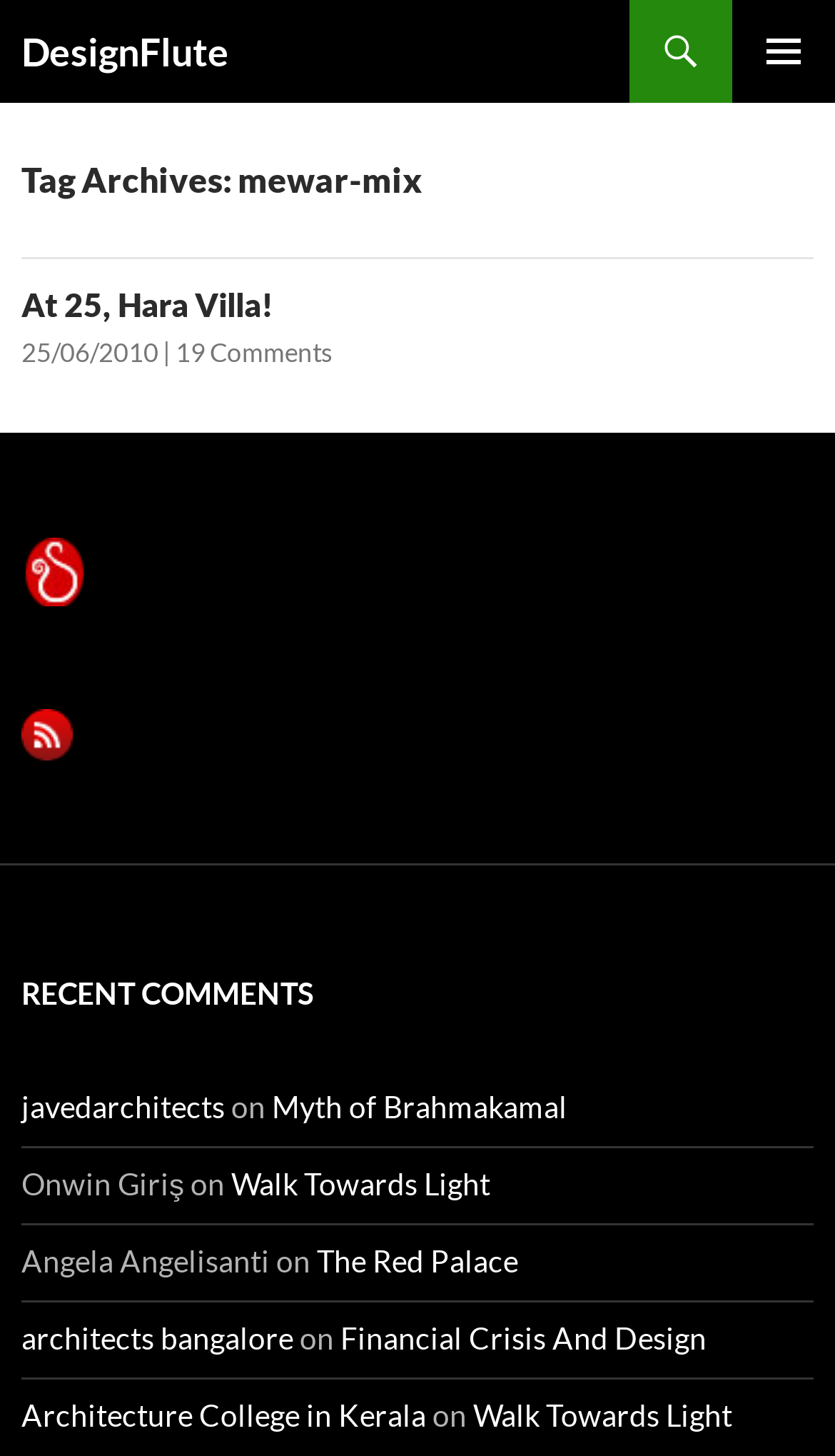Generate a thorough caption detailing the webpage content.

The webpage is titled "mewar-mix - DesignFlute" and appears to be a blog or article page. At the top, there is a heading "DesignFlute" which is also a link. To the right of this heading, there is a button labeled "PRIMARY MENU". Below the heading, there is a link "SKIP TO CONTENT".

The main content of the page is divided into three sections. The first section is a header area with a heading "Tag Archives: mewar-mix". Below this, there is an article section with a heading "At 25, Hara Villa!" which is also a link. This heading is followed by a link to the date "25/06/2010" and a link to "19 Comments".

The second section is a complementary area that contains several links and images. There are two images, one labeled "arthkaam" and the other labeled "rss", each accompanied by a link. Below these images, there is a heading "RECENT COMMENTS" followed by a navigation section with several links to recent comments, including "javedarchitects", "Myth of Brahmakamal", "Walk Towards Light", and others.

Overall, the webpage appears to be a blog or article page with a focus on design and architecture, featuring a main article and a section for recent comments.